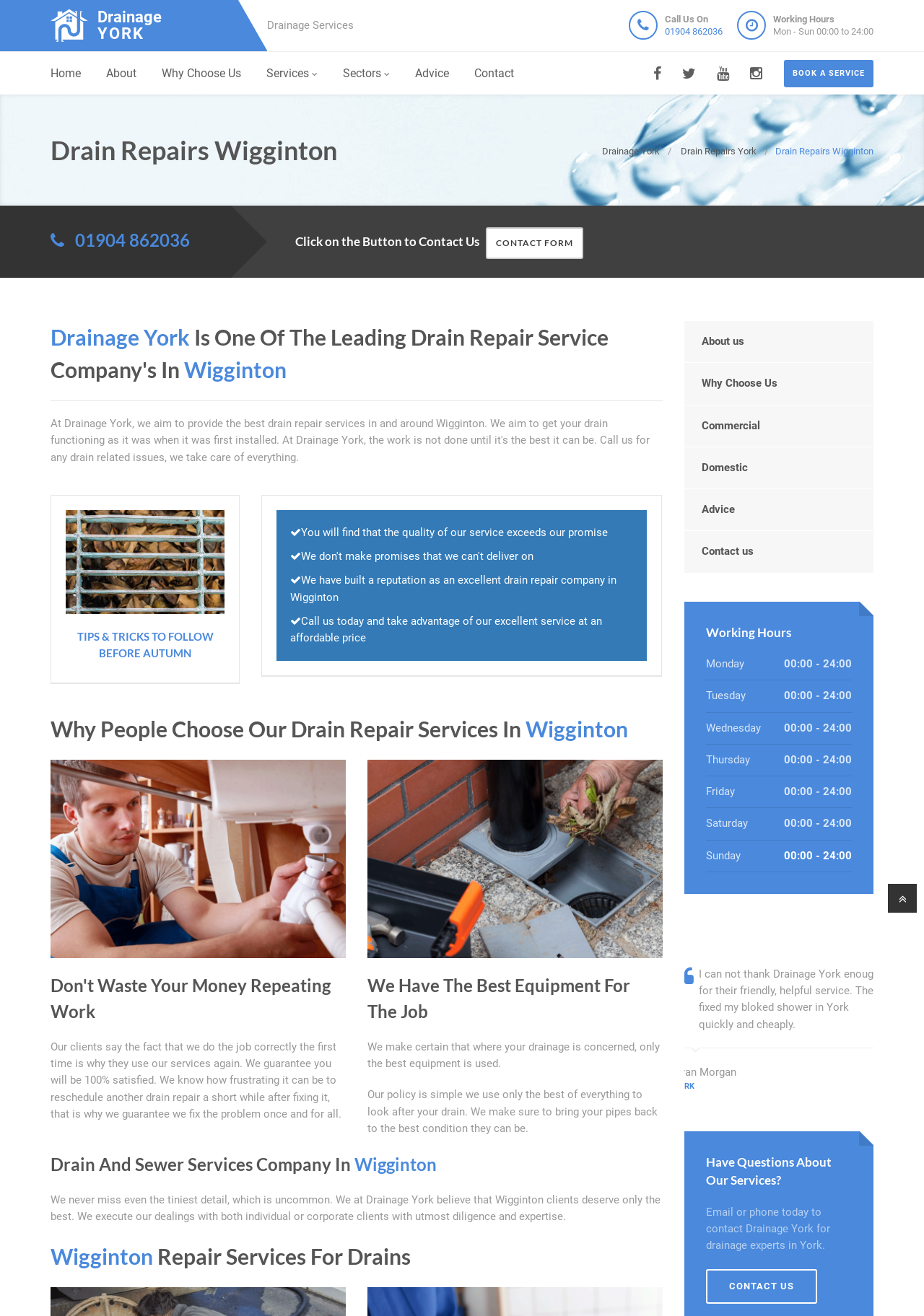Based on the image, provide a detailed response to the question:
What are the working hours of the drain repair company?

The working hours can be found in a layout table on the top right side of the webpage, and are also mentioned in a separate section at the bottom of the webpage.